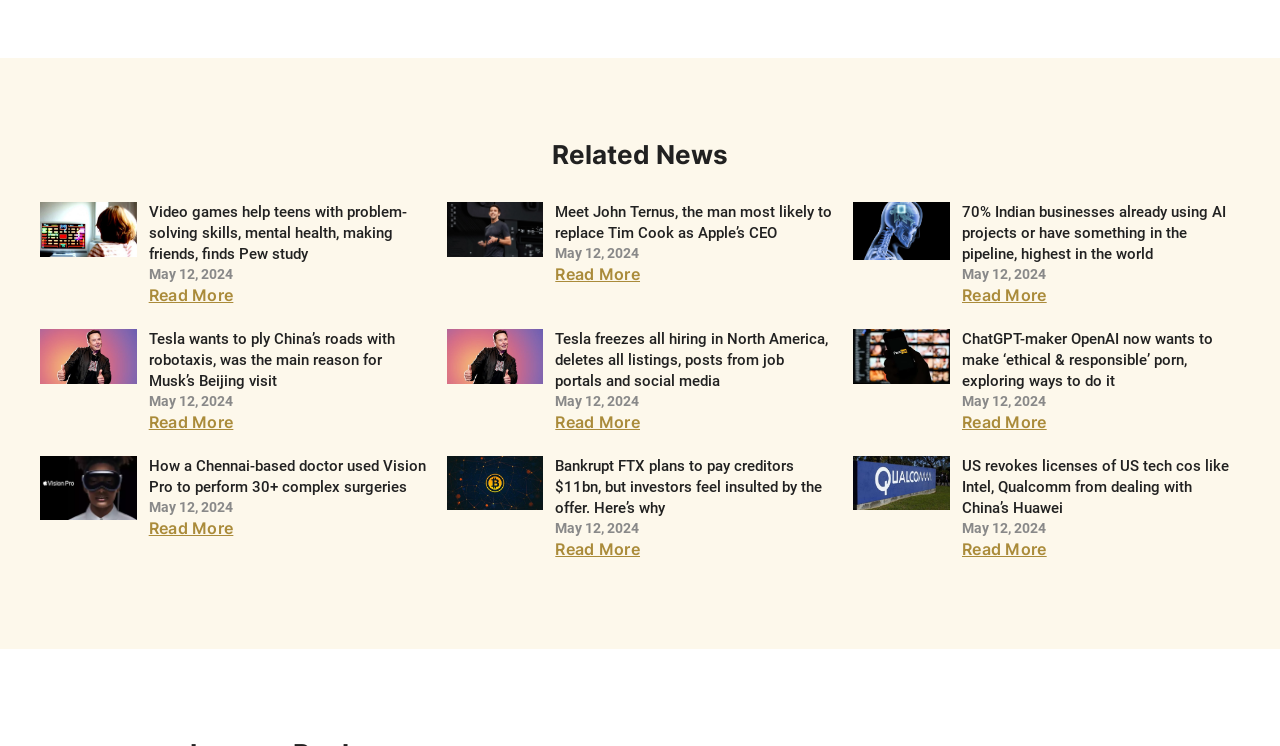How many articles are there on the webpage?
Answer the question with as much detail as possible.

I counted the number of article elements on the webpage, and there are 10 of them, each with a heading and a 'Read more' link.